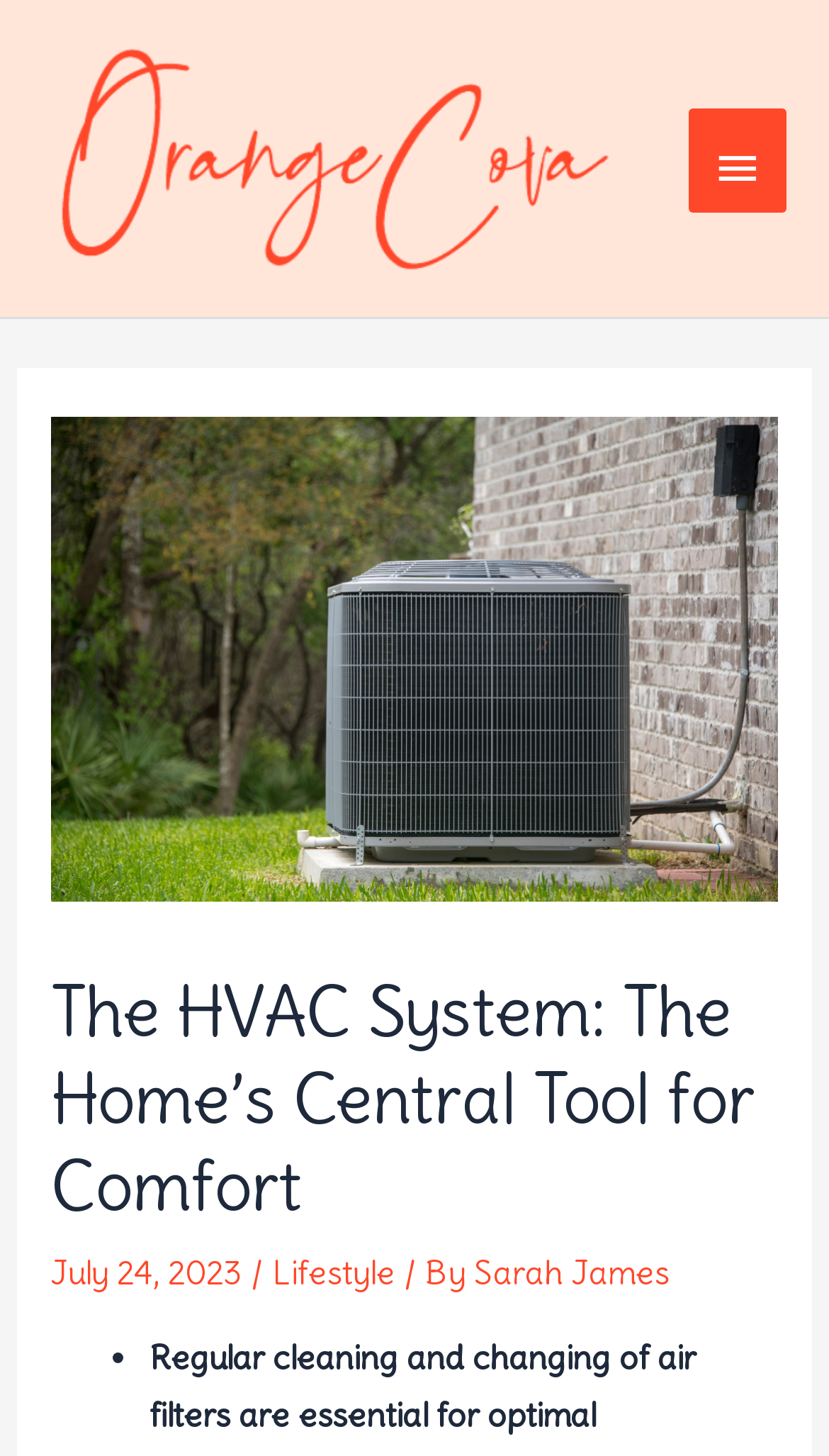What category does the article belong to?
Please provide a single word or phrase as the answer based on the screenshot.

Lifestyle